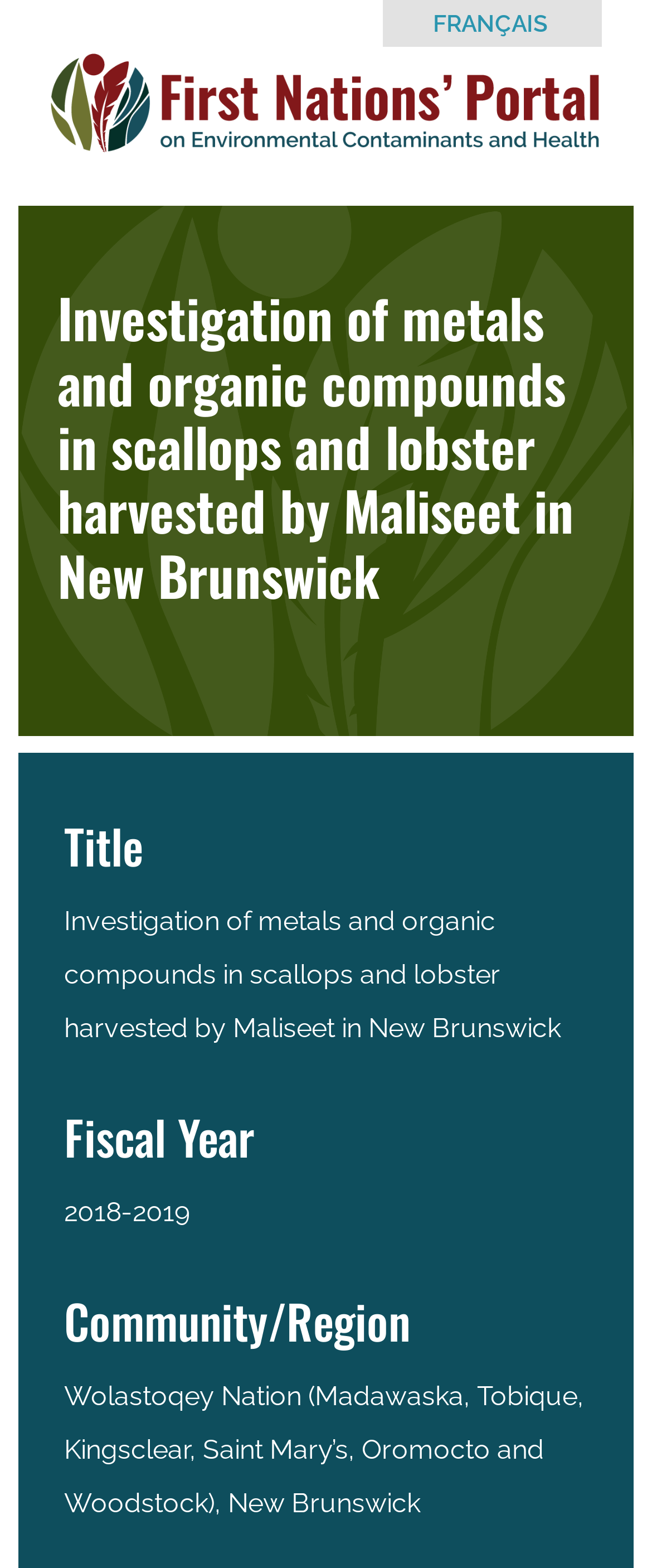What is the language of the linked webpage?
Please give a well-detailed answer to the question.

I found the answer by looking at the link 'FRANÇAIS' which is located at the top of the webpage, indicating that the linked webpage is in French.